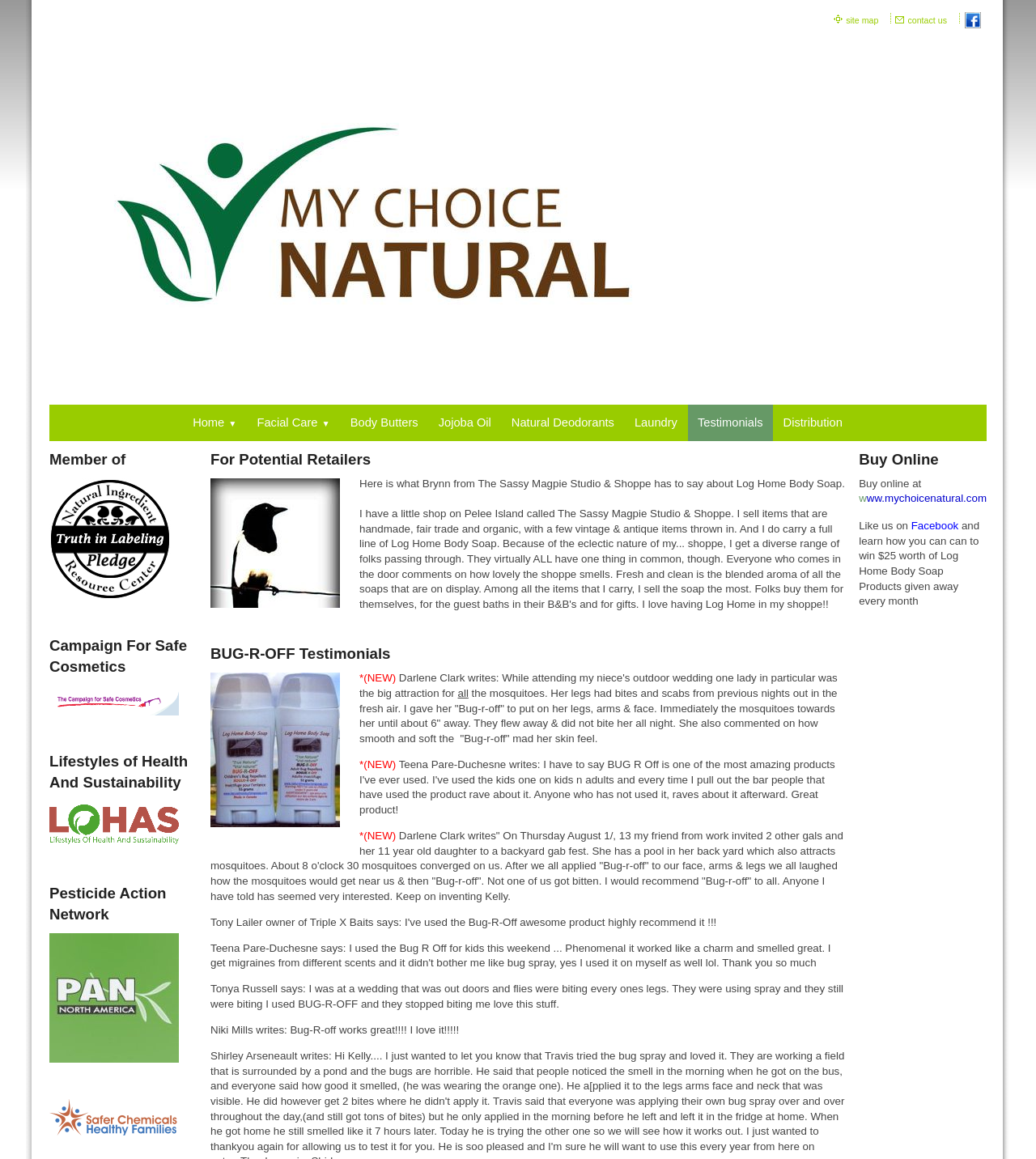For the given element description Privacy Policy, determine the bounding box coordinates of the UI element. The coordinates should follow the format (top-left x, top-left y, bottom-right x, bottom-right y) and be within the range of 0 to 1.

None